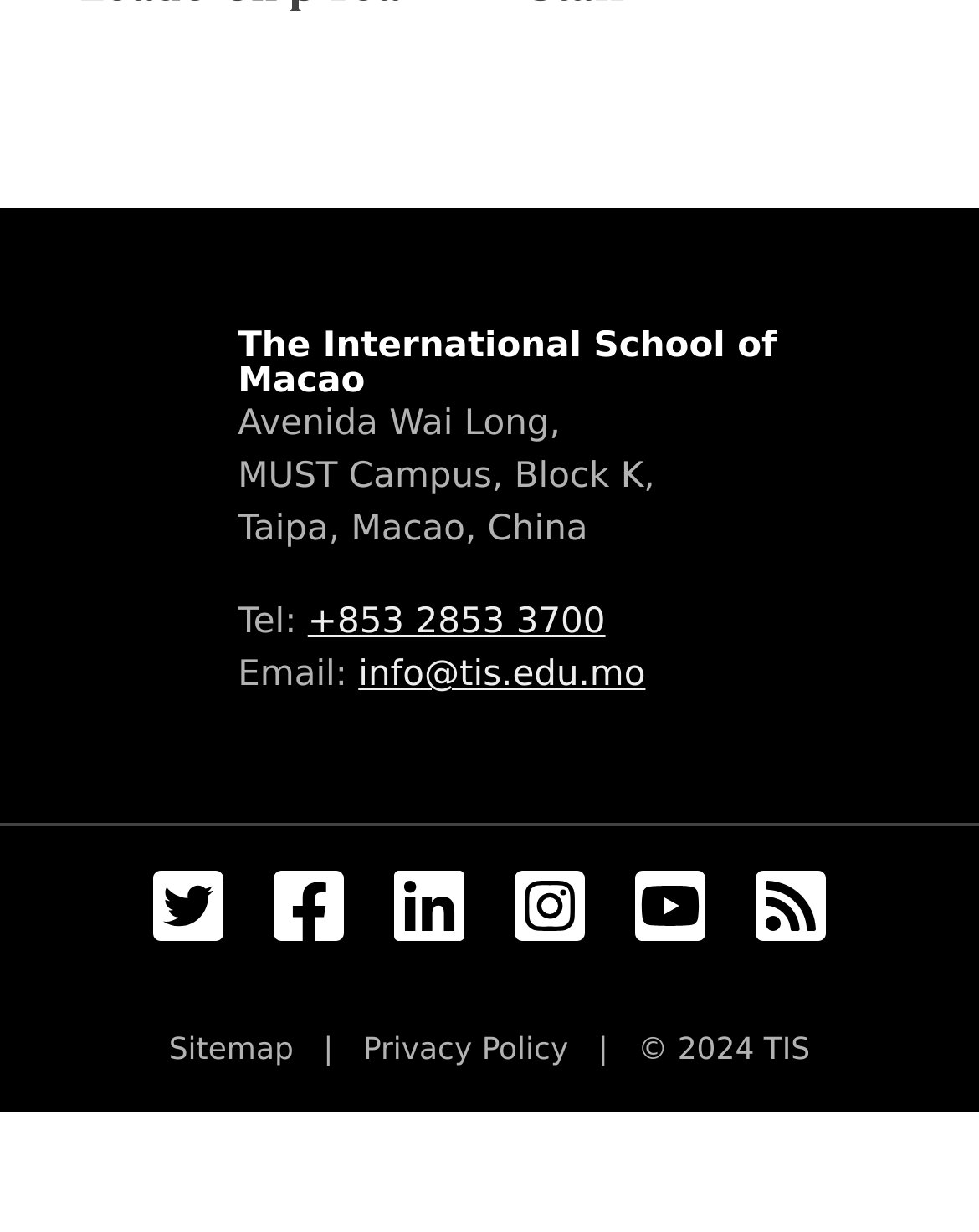Provide a single word or phrase answer to the question: 
What social media platforms does the school have?

Twitter, Facebook, LinkedIn, Instagram, YouTube